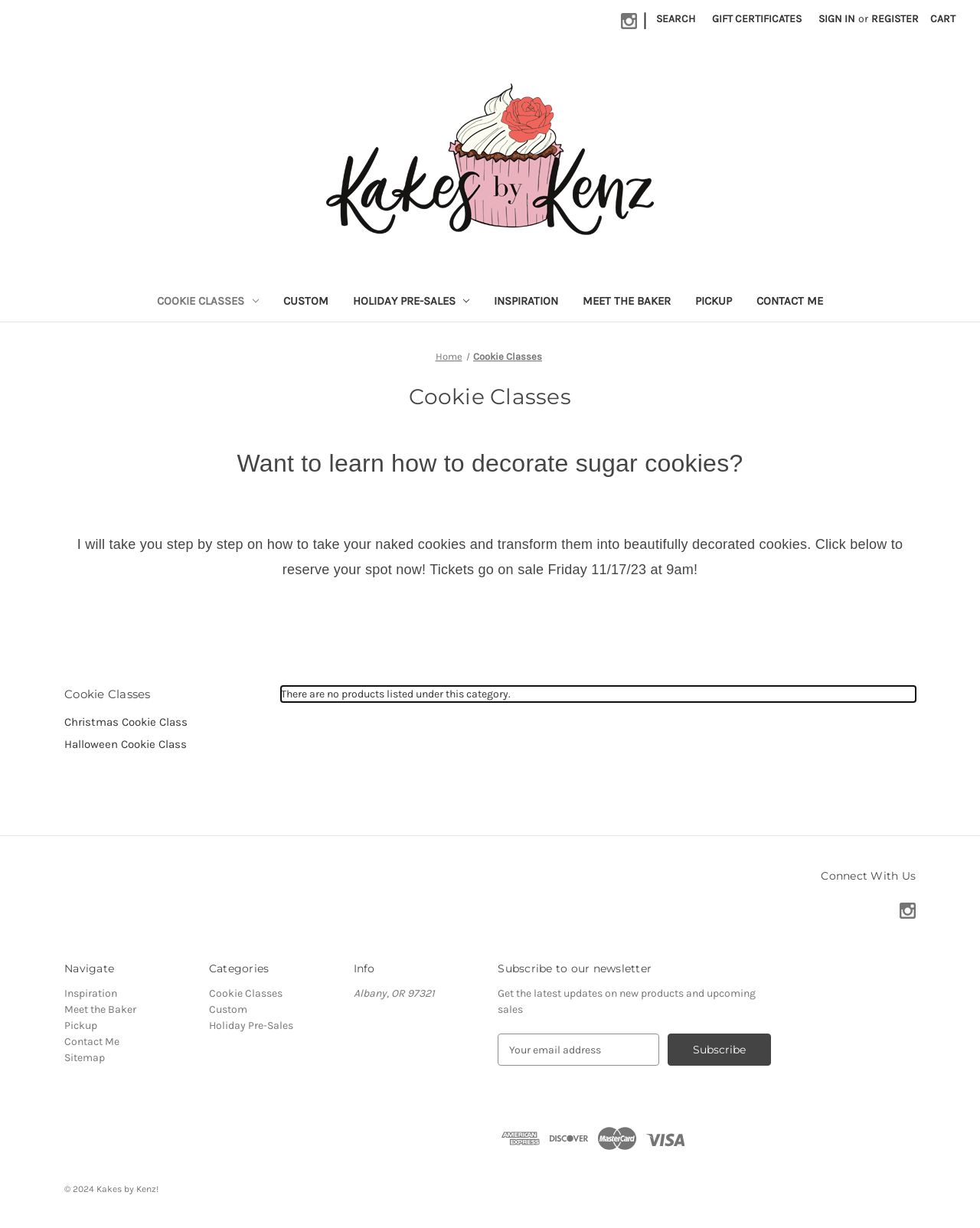Please specify the bounding box coordinates of the element that should be clicked to execute the given instruction: 'Visit the ABOUT page'. Ensure the coordinates are four float numbers between 0 and 1, expressed as [left, top, right, bottom].

None